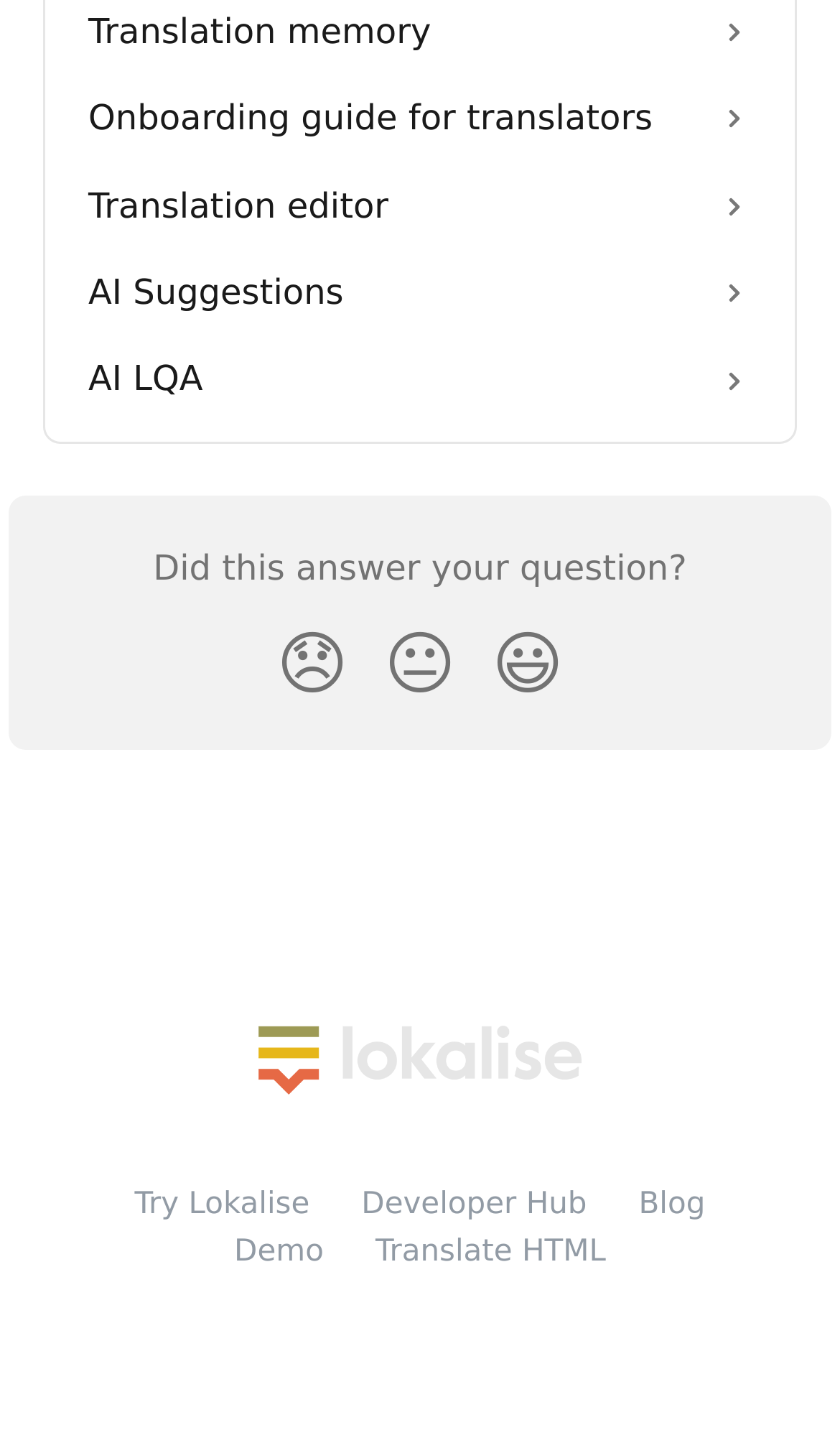Identify the bounding box coordinates for the UI element described as follows: "Developer Hub". Ensure the coordinates are four float numbers between 0 and 1, formatted as [left, top, right, bottom].

[0.43, 0.819, 0.699, 0.843]